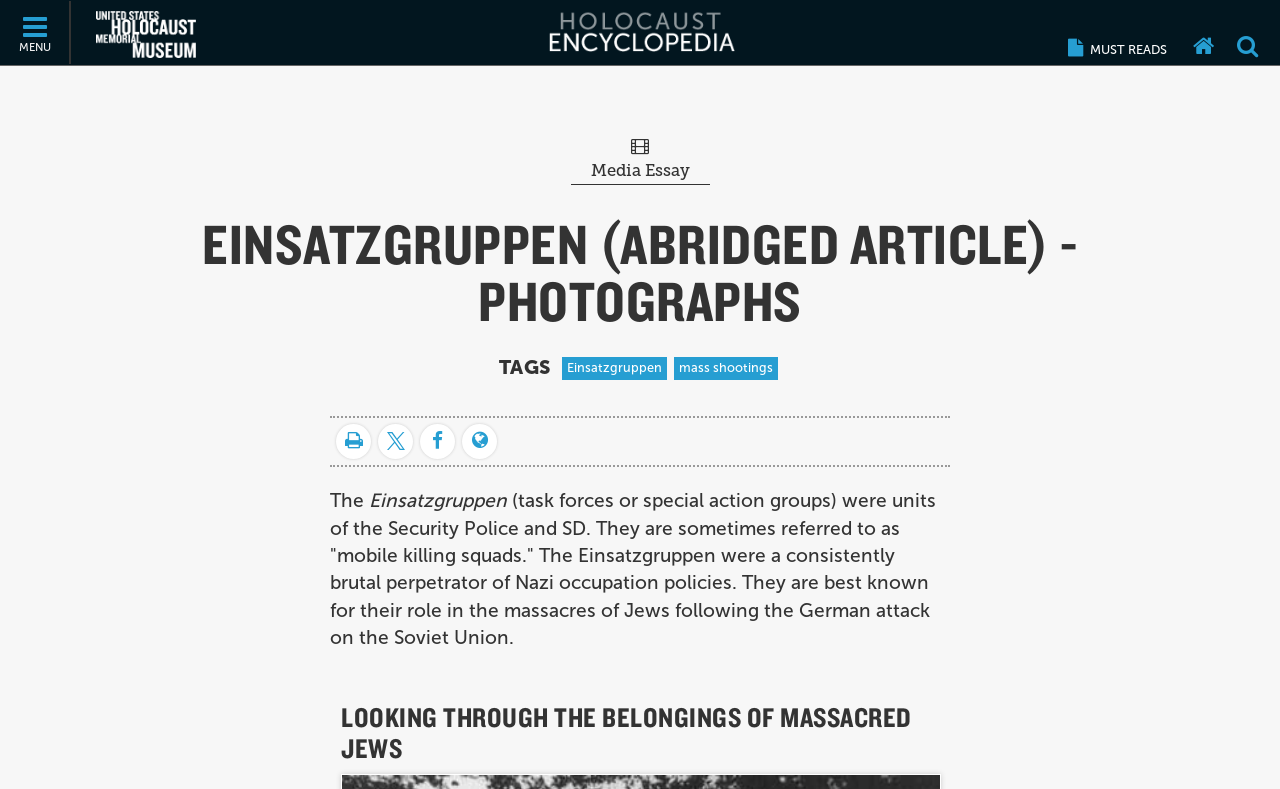What is the topic of the photograph?
Refer to the image and provide a one-word or short phrase answer.

massacred Jews